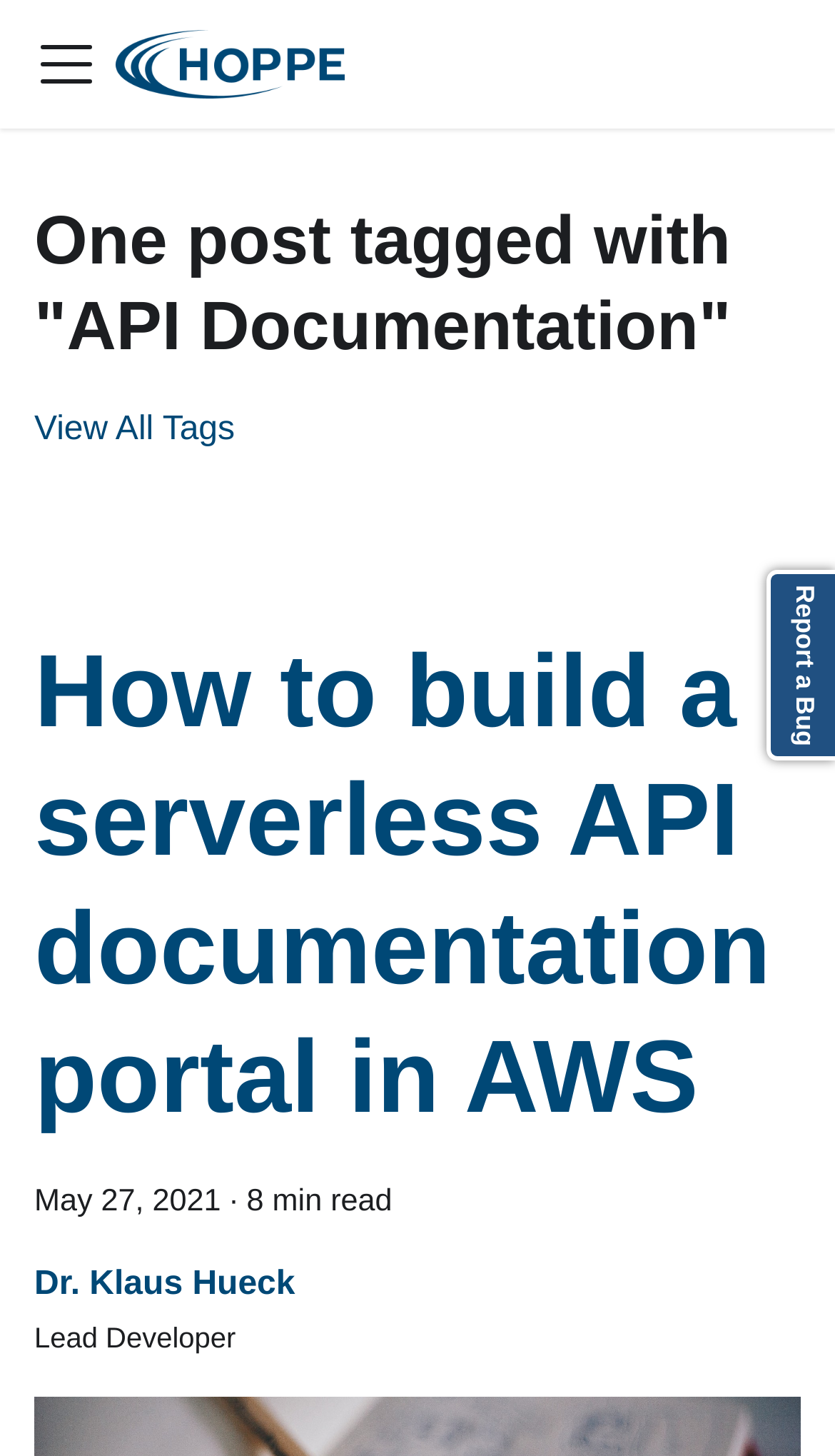Who is the author of the article? Look at the image and give a one-word or short phrase answer.

Dr. Klaus Hueck